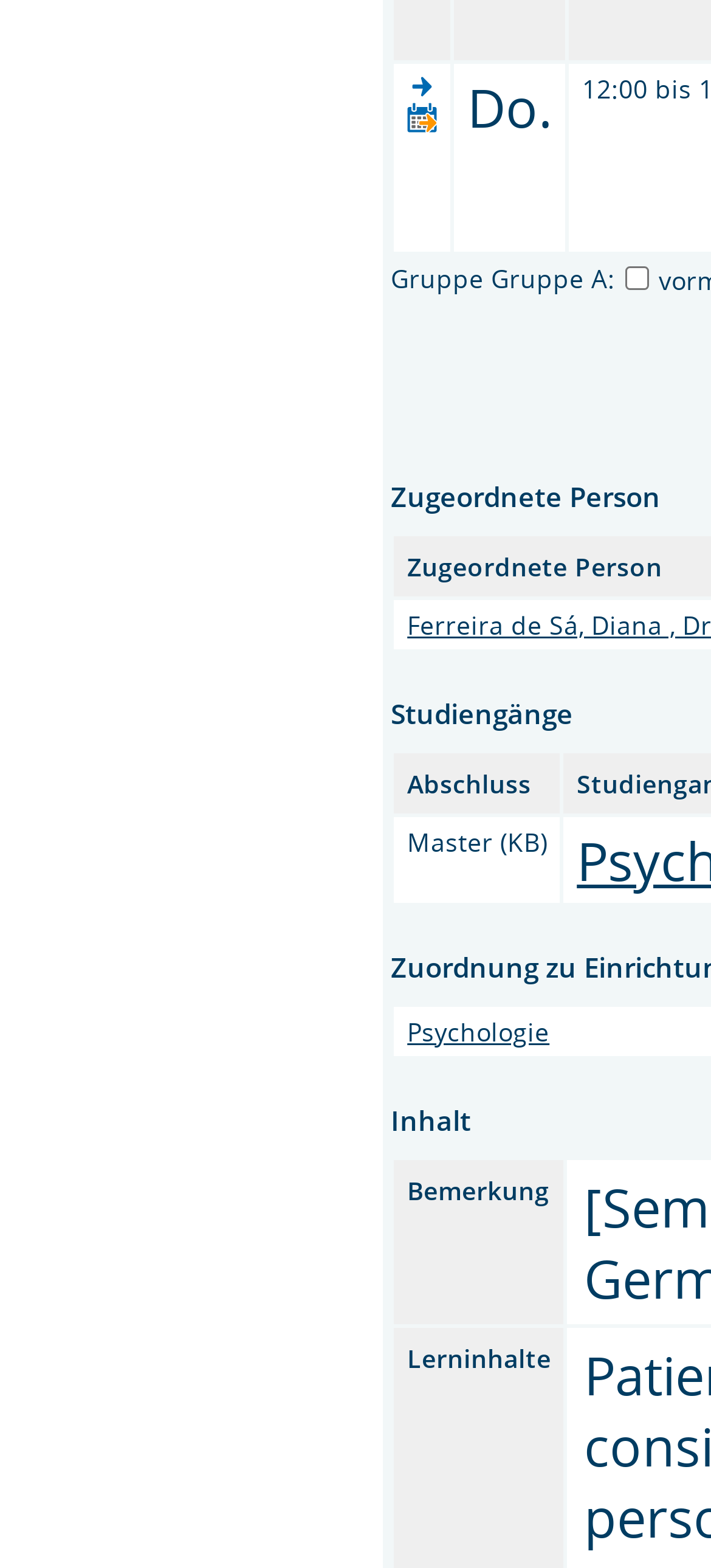Using the description: "alt="Einzeltermine anzeigen" title="Einzeltermine anzeigen"", determine the UI element's bounding box coordinates. Ensure the coordinates are in the format of four float numbers between 0 and 1, i.e., [left, top, right, bottom].

[0.573, 0.047, 0.616, 0.069]